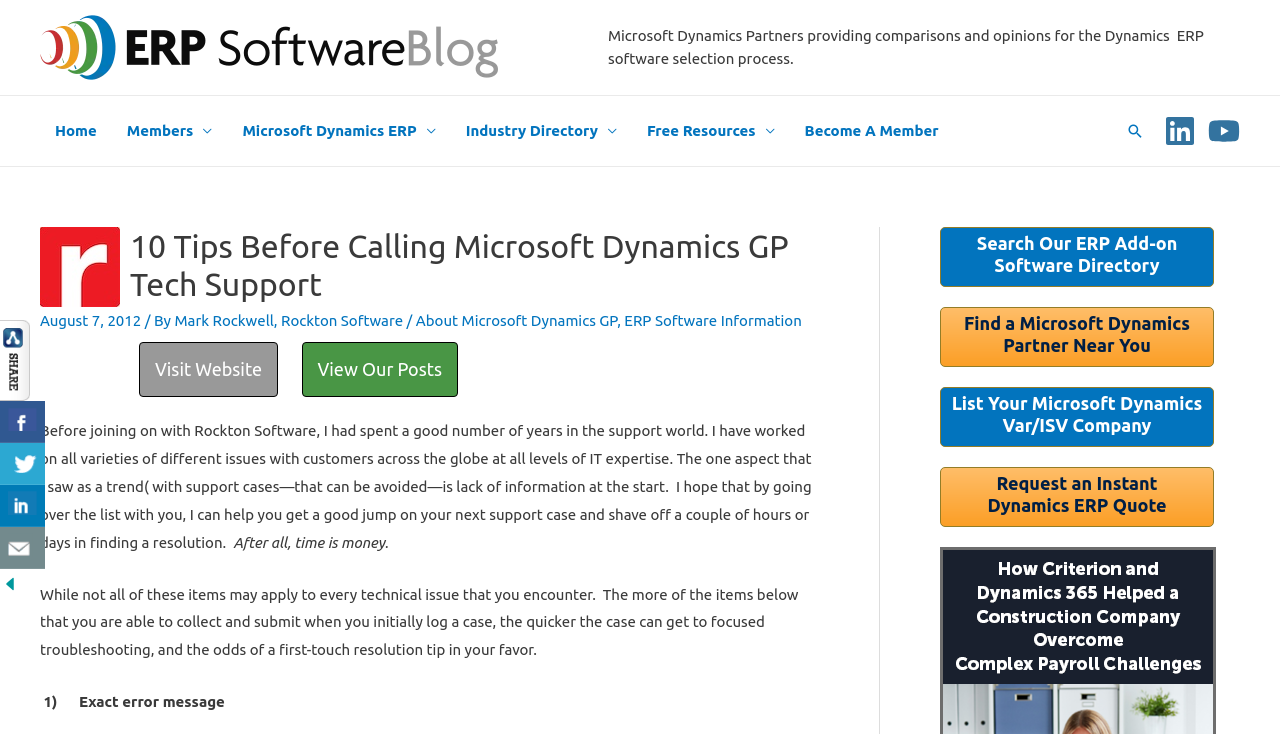What is the principal heading displayed on the webpage?

10 Tips Before Calling Microsoft Dynamics GP Tech Support